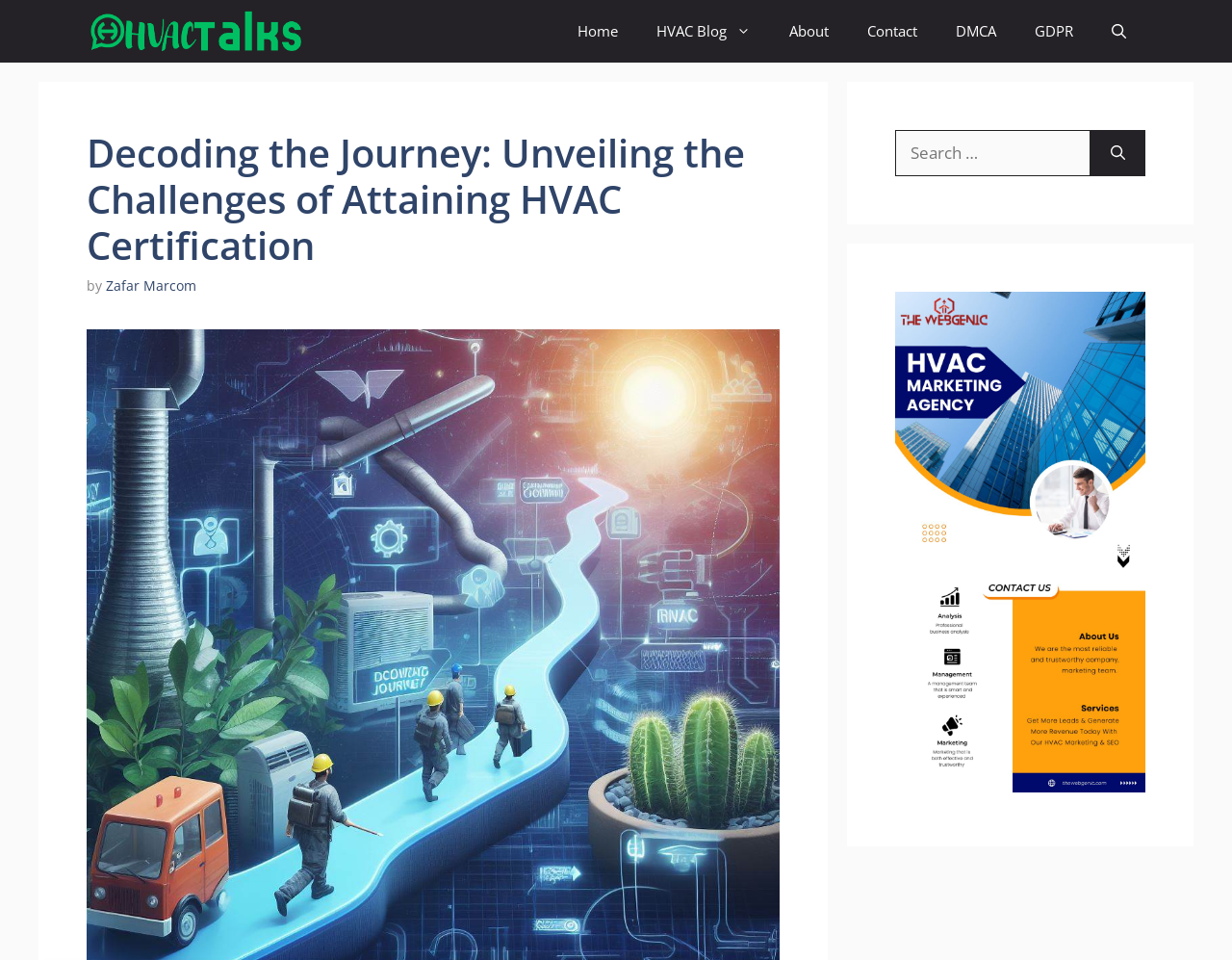What is the function of the text box in the middle of the page?
Look at the image and respond with a single word or a short phrase.

Search for: